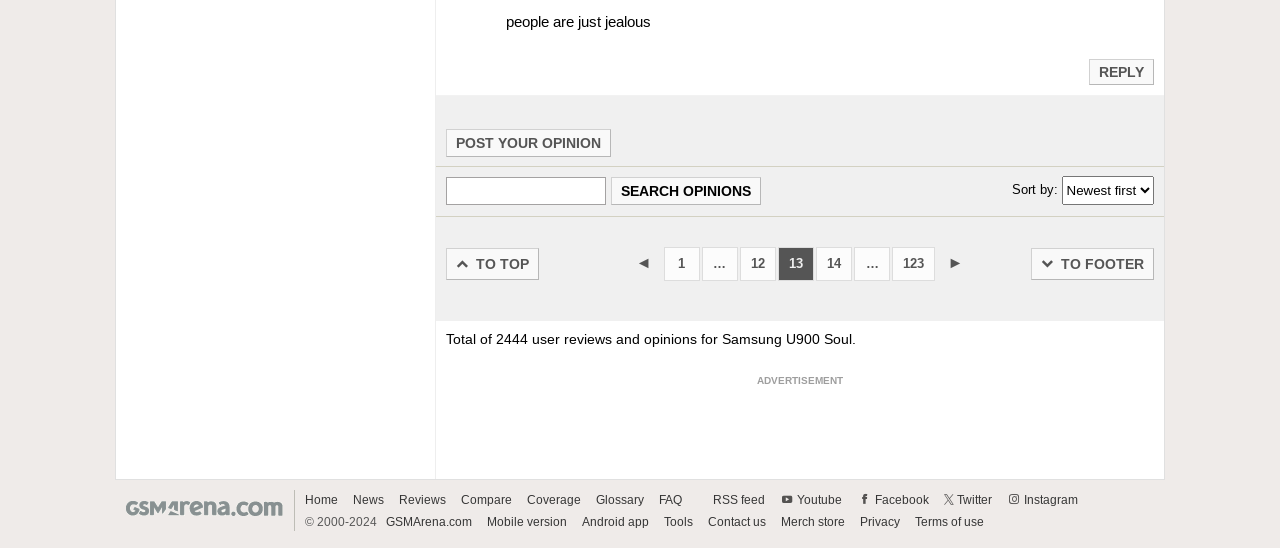Give a concise answer using one word or a phrase to the following question:
What is the website's copyright year range?

2000-2024